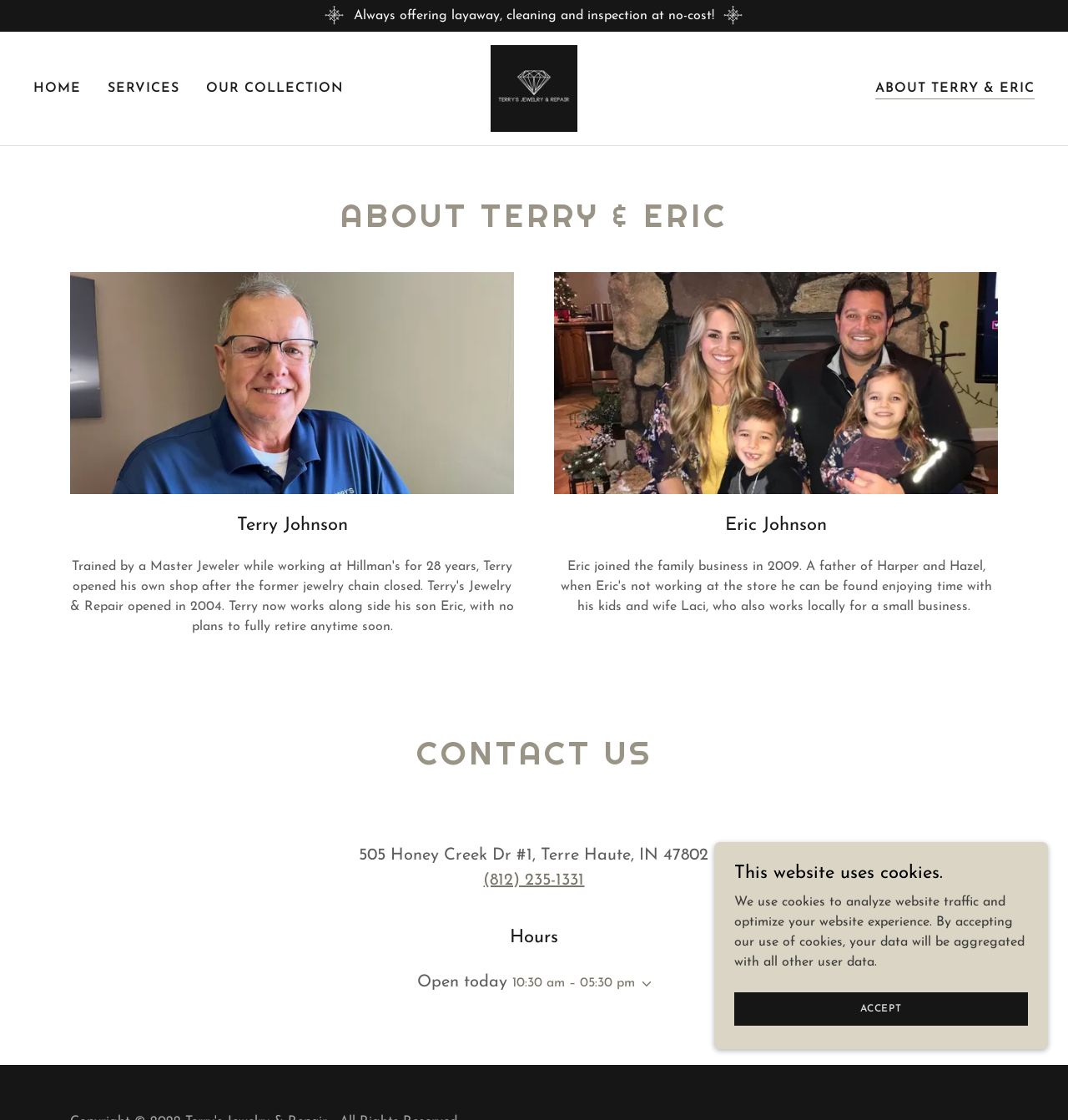Could you find the bounding box coordinates of the clickable area to complete this instruction: "Click the HOME link"?

[0.027, 0.066, 0.081, 0.092]